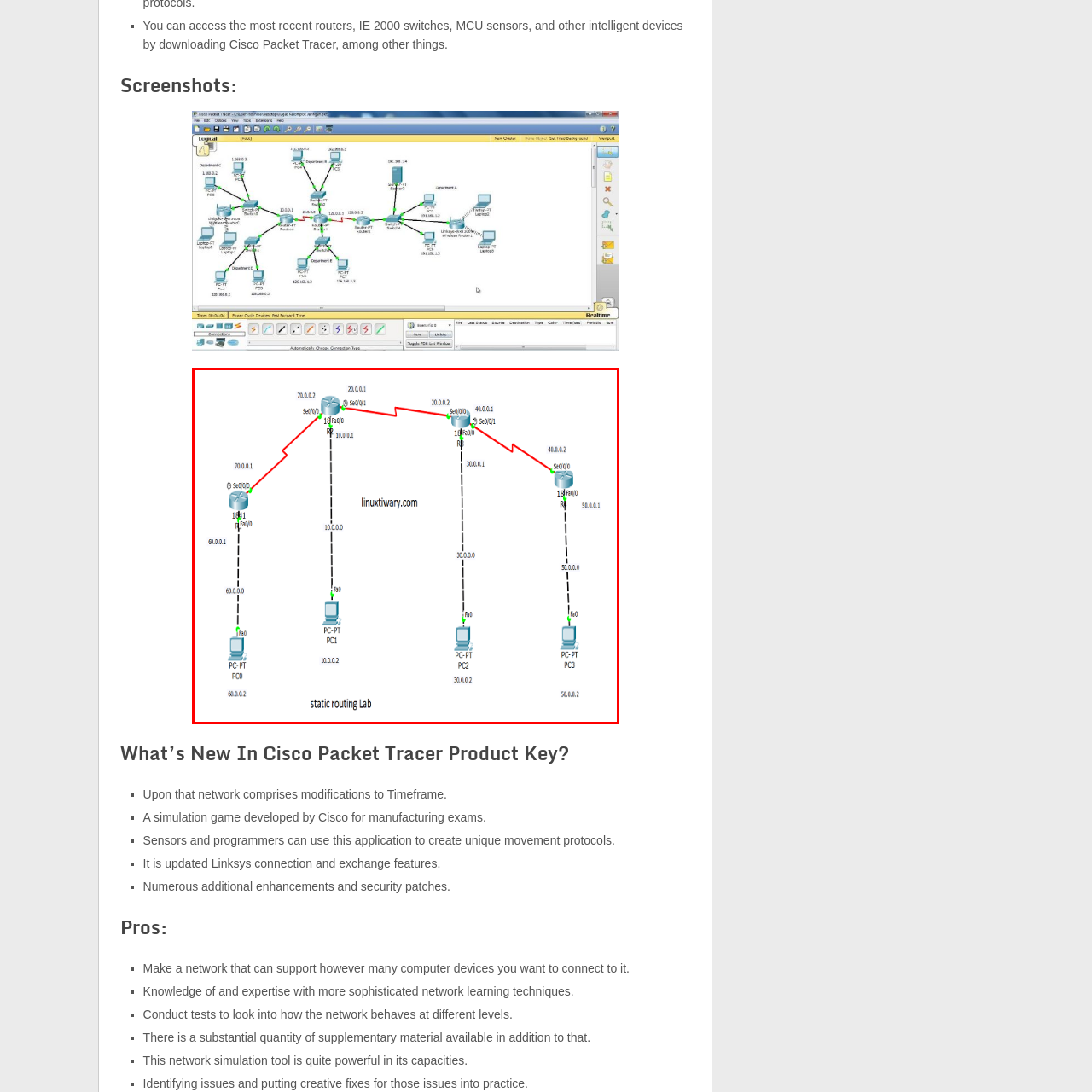Detail the features and components of the image inside the red outline.

The image illustrates a network topology design used in a static routing lab, showcasing various devices and their connections. It features multiple routers, labeled R1, R2, and R3, with their respective interface addresses displayed, such as Serial and FastEthernet connections. The PCs at the bottom (labeled PC1, PC2, and PC3) represent end devices connected to the network. A distinctive red path illustrates the routing path between these devices. Along the top of the image, the website name "linuxitwary.com" is prominently displayed, indicating the source of the diagram. This visual serves as an educational resource for understanding static routing and the interaction of different network components.